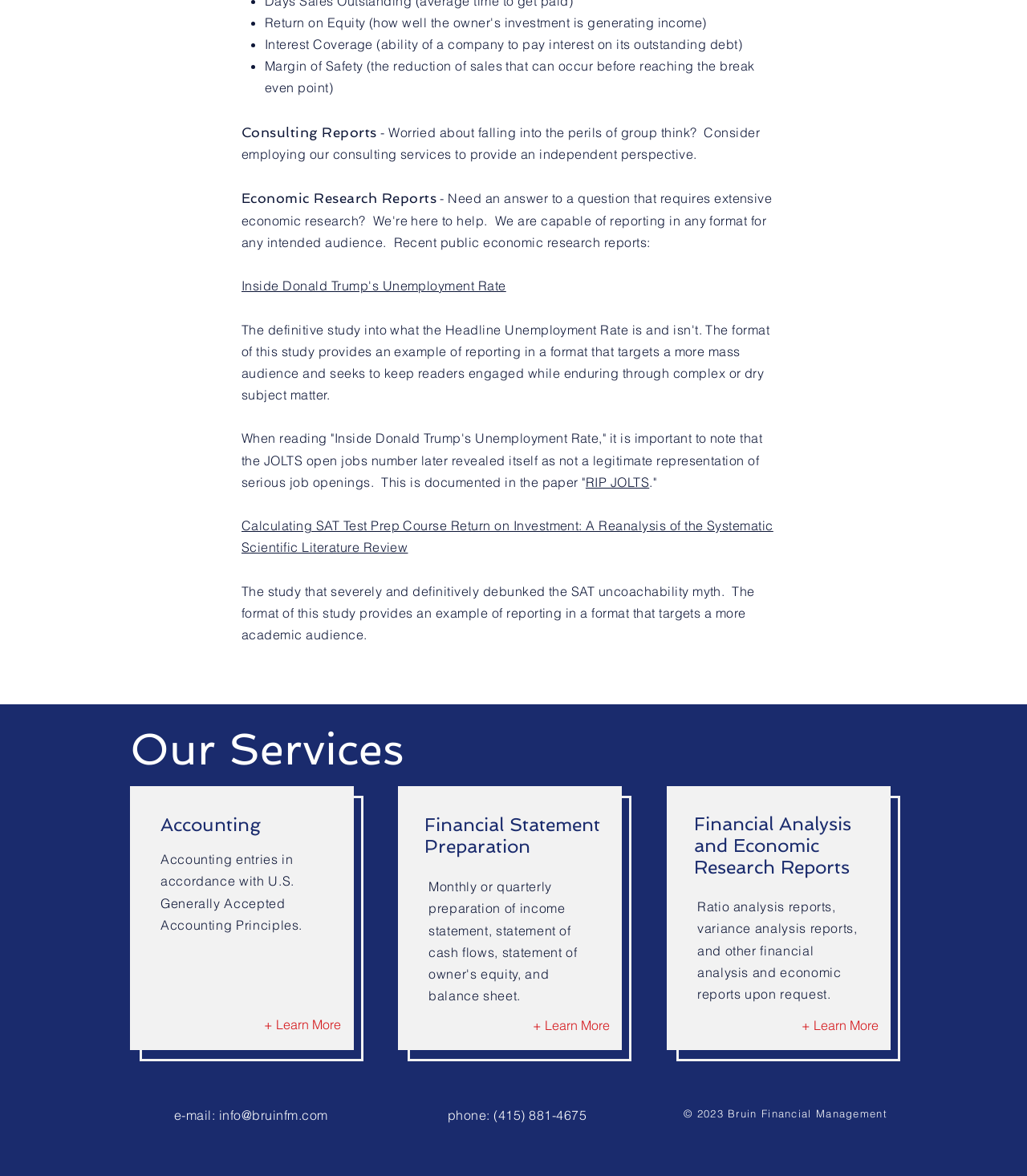Identify the bounding box coordinates for the UI element described as follows: "Inside Donald Trump's Unemployment Rate". Ensure the coordinates are four float numbers between 0 and 1, formatted as [left, top, right, bottom].

[0.235, 0.236, 0.493, 0.25]